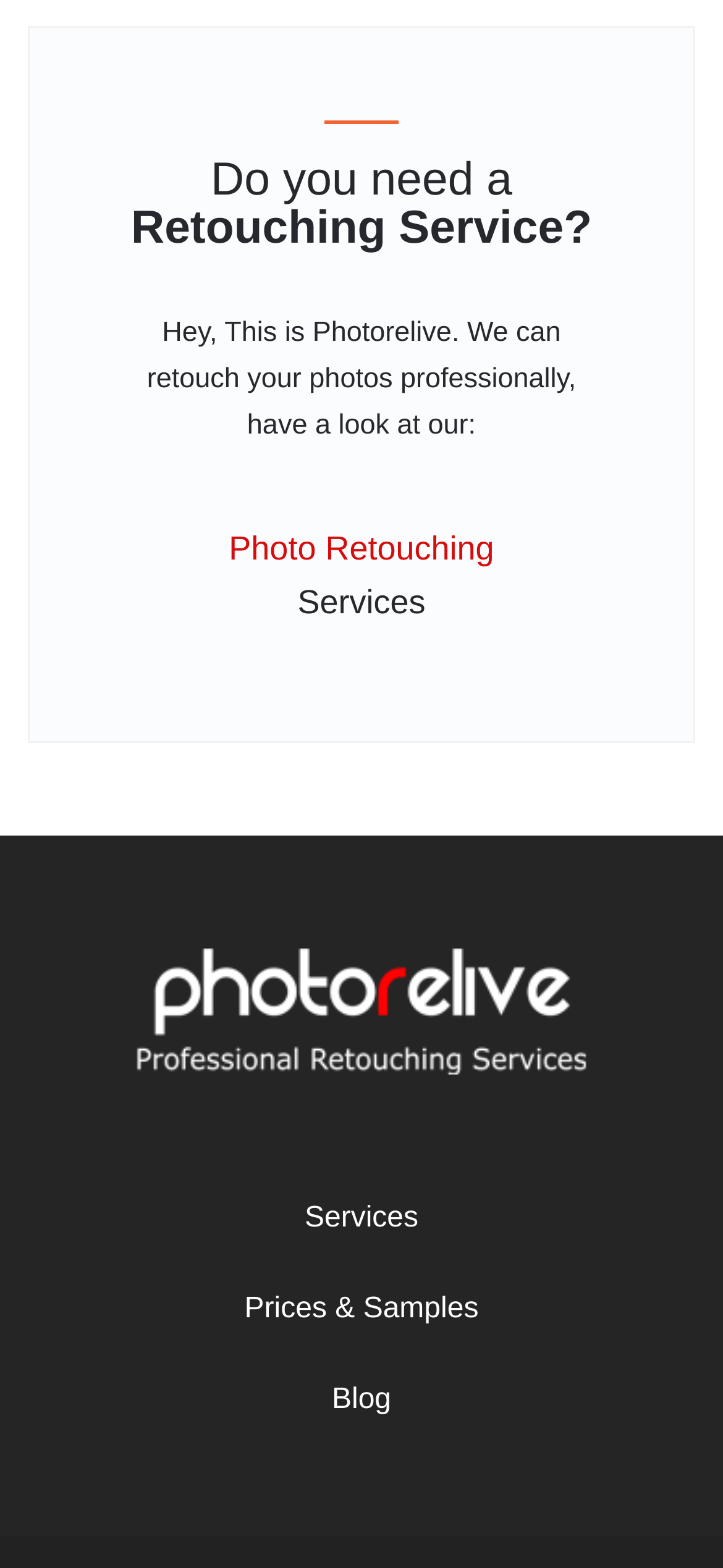Based on what you see in the screenshot, provide a thorough answer to this question: What is the purpose of the company?

Based on the text 'We can retouch your photos professionally...' and the heading 'Photo Retouching Services', it can be inferred that the purpose of the company is to retouch photos.